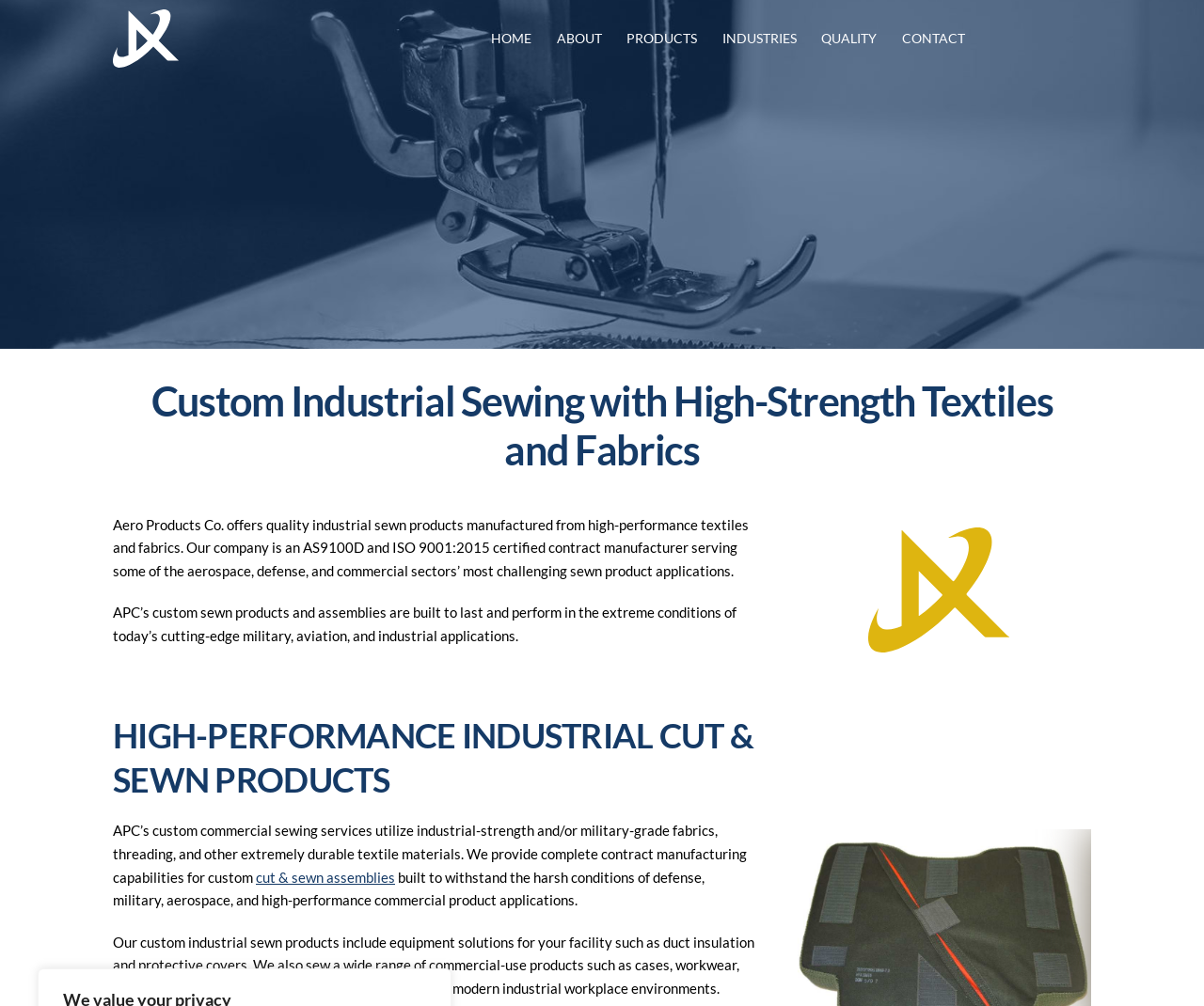Detail the various sections and features of the webpage.

The webpage is about Aero Products Company, which offers a wide range of workwear, uniforms, and coveralls. At the top left of the page, there is a link to the company's homepage, accompanied by an image of the company's logo. Next to it, there are several links to other pages, including "HOME", "ABOUT", "PRODUCTS", "INDUSTRIES", "QUALITY", and "CONTACT", arranged horizontally across the top of the page.

Below the navigation links, there is a heading that reads "Custom Industrial Sewing with High-Strength Textiles and Fabrics". Underneath this heading, there is a paragraph of text that describes the company's products and services, including its certification as an AS9100D and ISO 9001:2015 contract manufacturer.

Further down the page, there is another paragraph of text that highlights the durability and performance of the company's custom sewn products and assemblies in extreme conditions. To the right of this text, there is an image of a logo, "Logo-Yellow-01".

Below this section, there is a heading that reads "HIGH-PERFORMANCE INDUSTRIAL CUT & SEWN PRODUCTS". Underneath this heading, there is a paragraph of text that describes the company's custom commercial sewing services, including the use of industrial-strength and military-grade fabrics. There is also a link to "cut & sewn assemblies" and another paragraph of text that describes the company's products, including equipment solutions, commercial-use products, and workwear designed for industrial workplace environments.